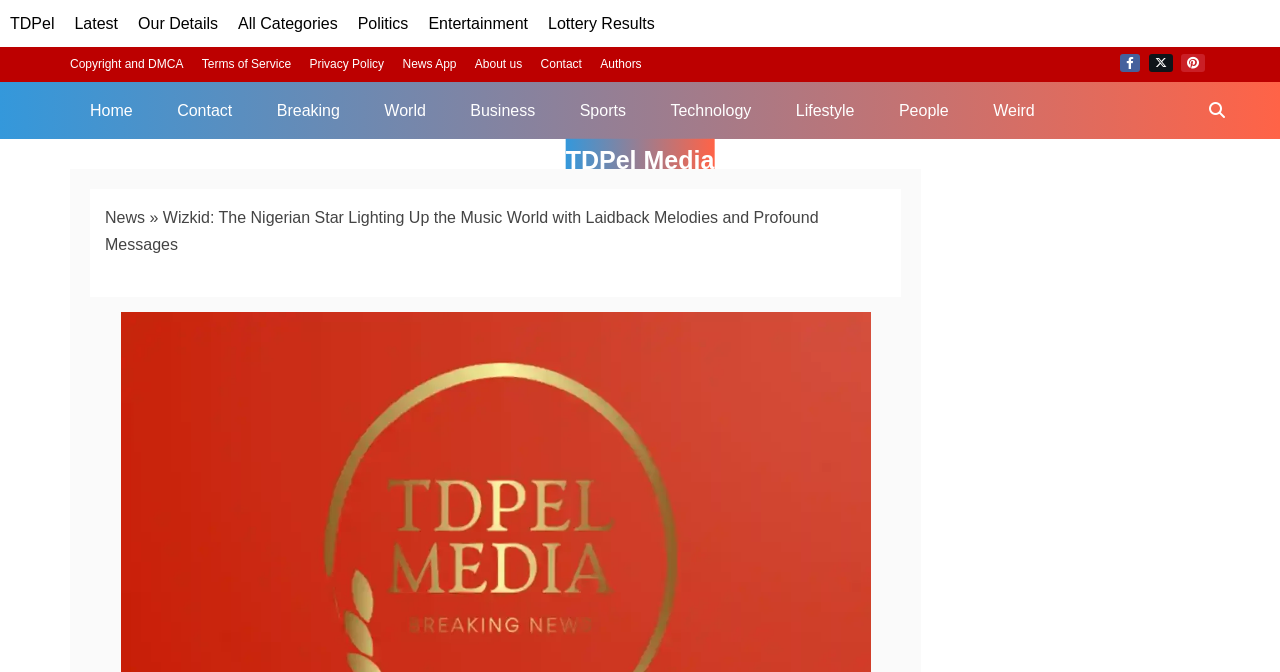Find the bounding box coordinates of the UI element according to this description: "Twitter".

[0.897, 0.081, 0.916, 0.107]